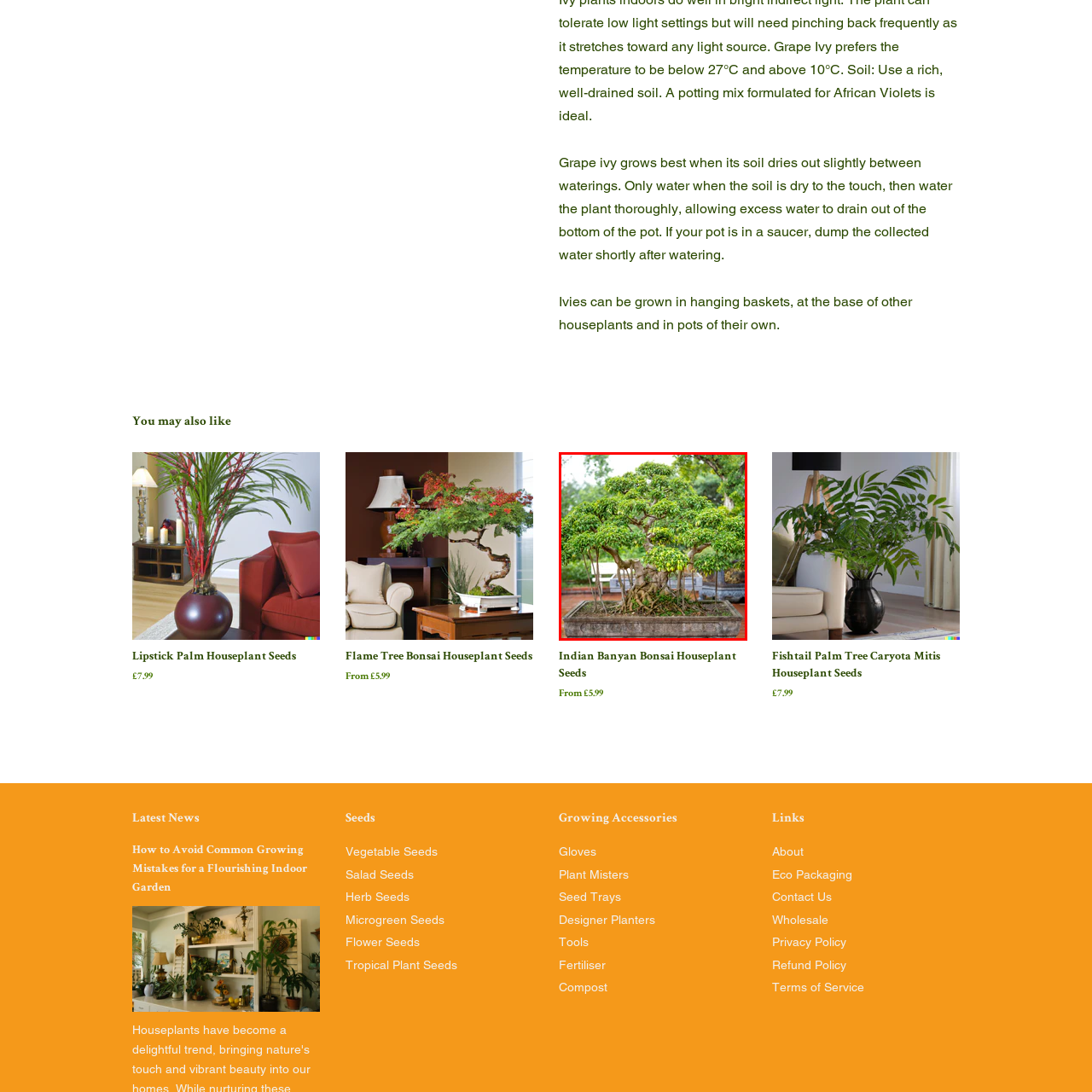Identify the subject within the red bounding box and respond to the following question in a single word or phrase:
What does the plant symbolize?

Wisdom and longevity